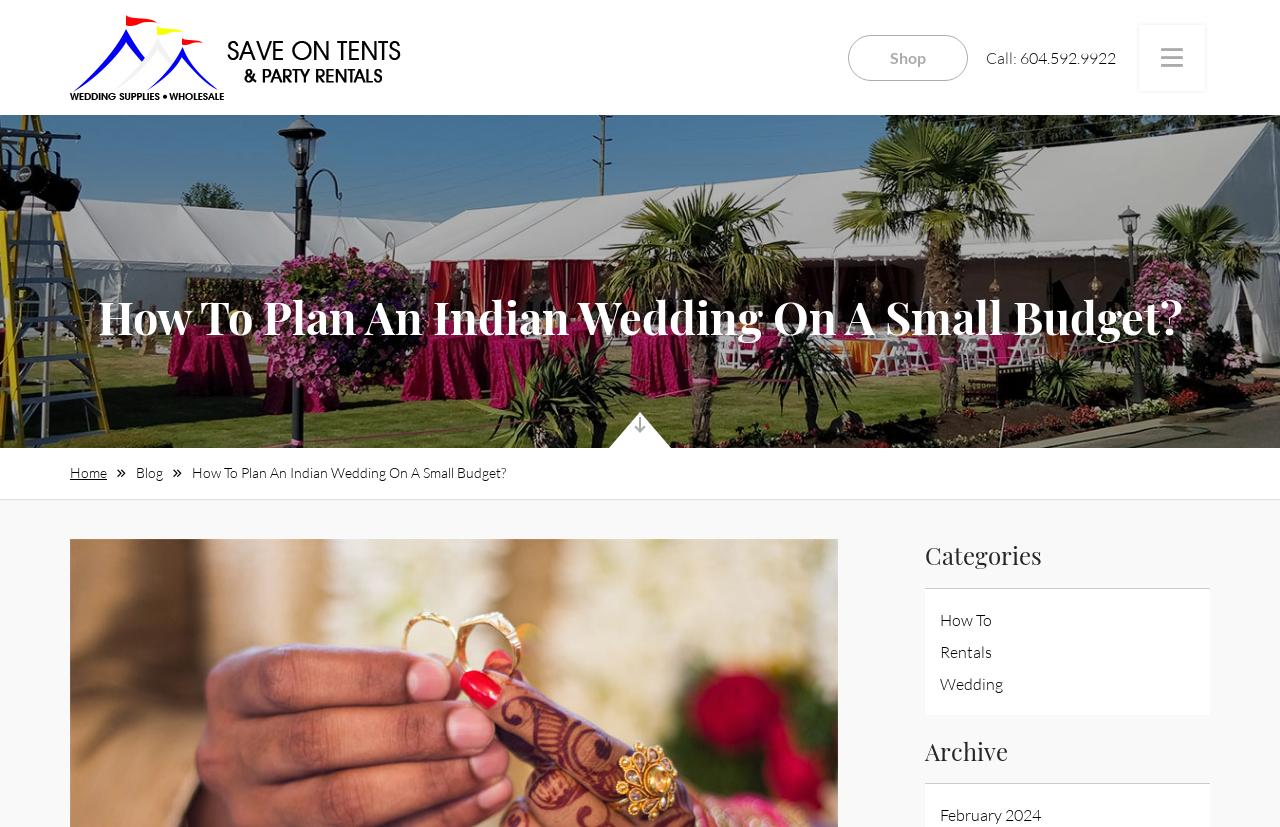What is the topic of the webpage?
Please respond to the question with a detailed and thorough explanation.

I inferred the topic of the webpage by looking at the title 'How To Plan An Indian Wedding On A Small Budget?' and the content of the webpage, which suggests that it is about planning an Indian wedding.